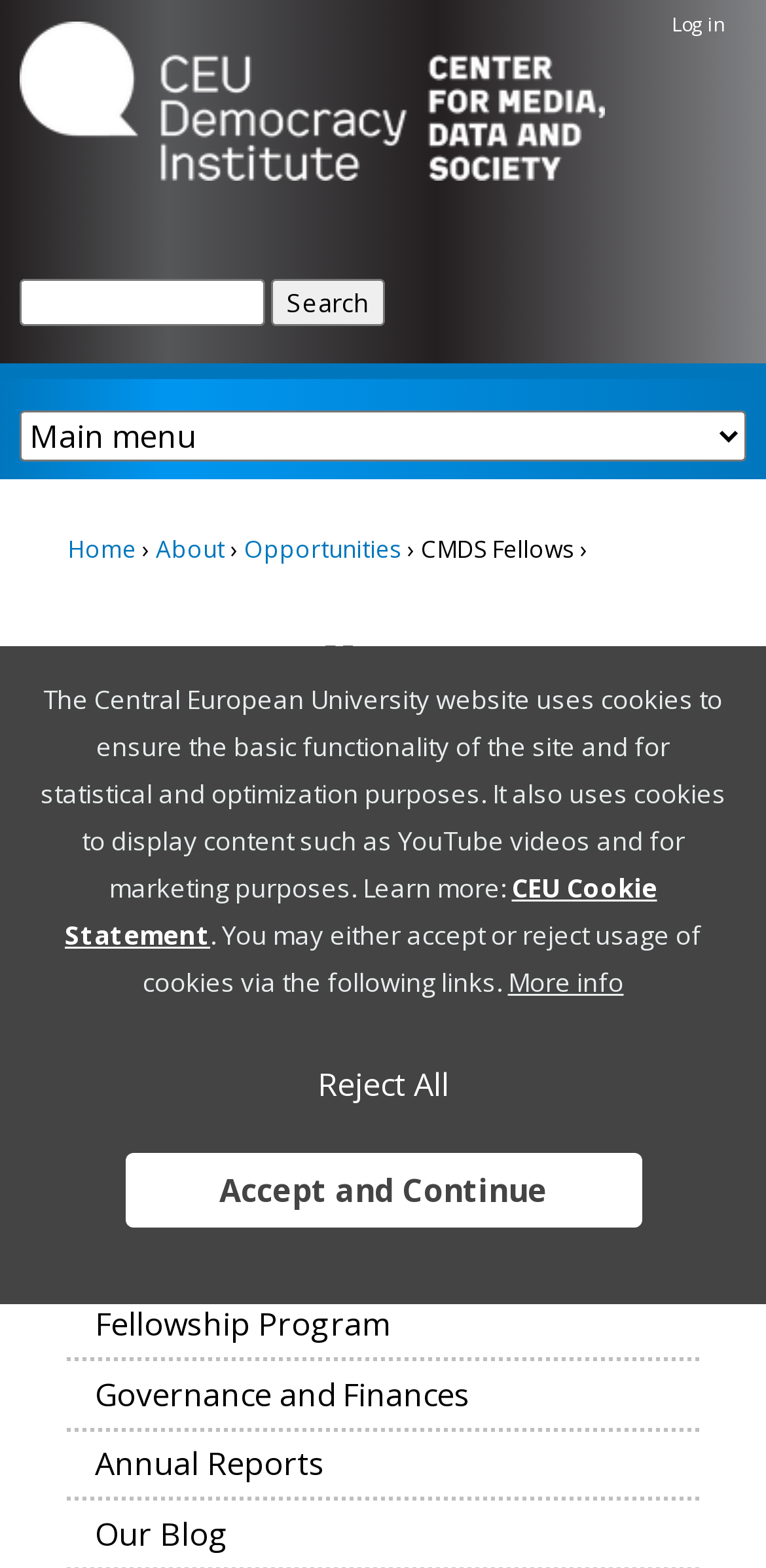Please provide a one-word or short phrase answer to the question:
What is the name of the current page?

CMDS Fellows